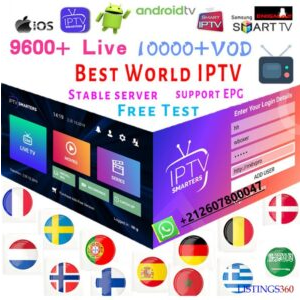Give a concise answer using only one word or phrase for this question:
What type of content is available internationally?

Diverse range